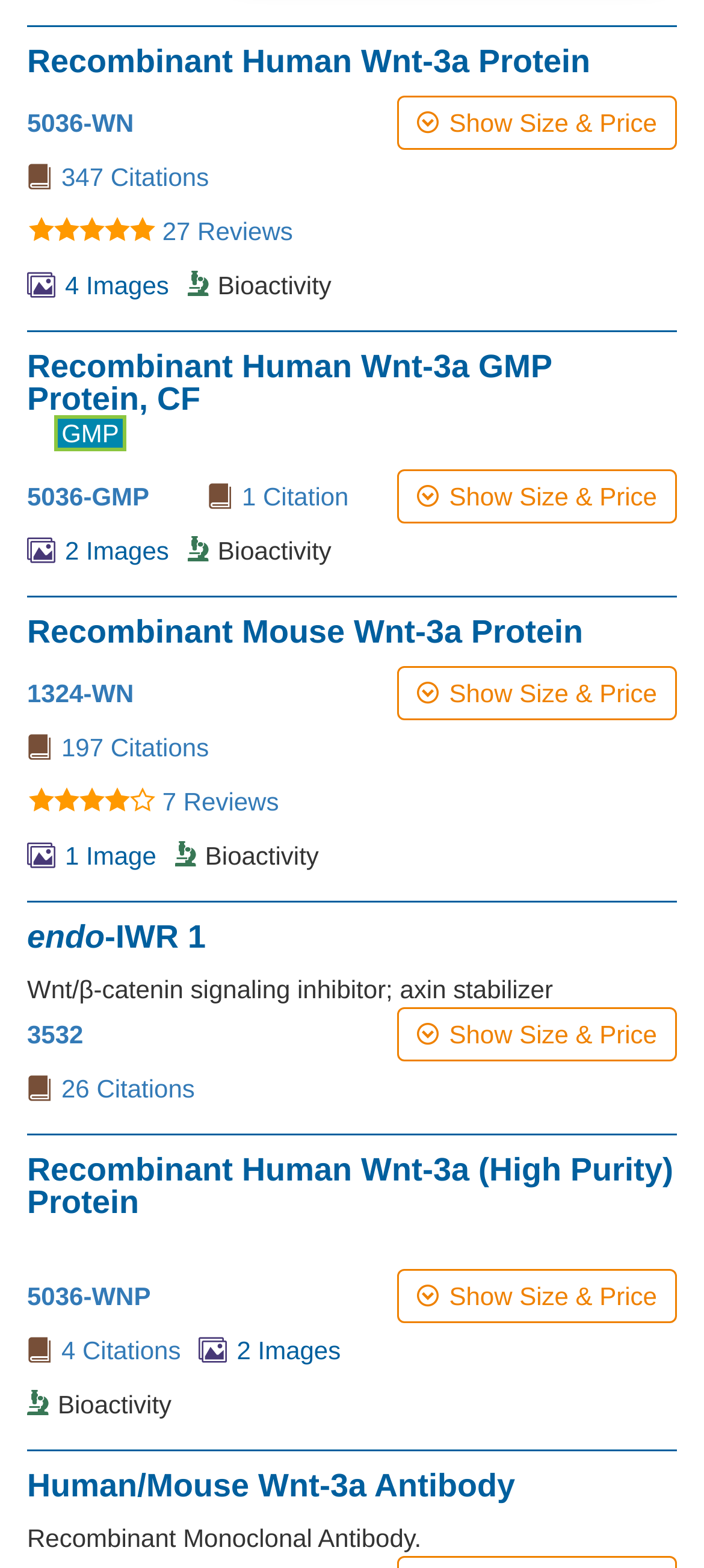What is the name of the first protein?
Using the image, provide a detailed and thorough answer to the question.

The first protein listed on the webpage is 'Recombinant Human Wnt-3a Protein', which can be found in the first heading element.